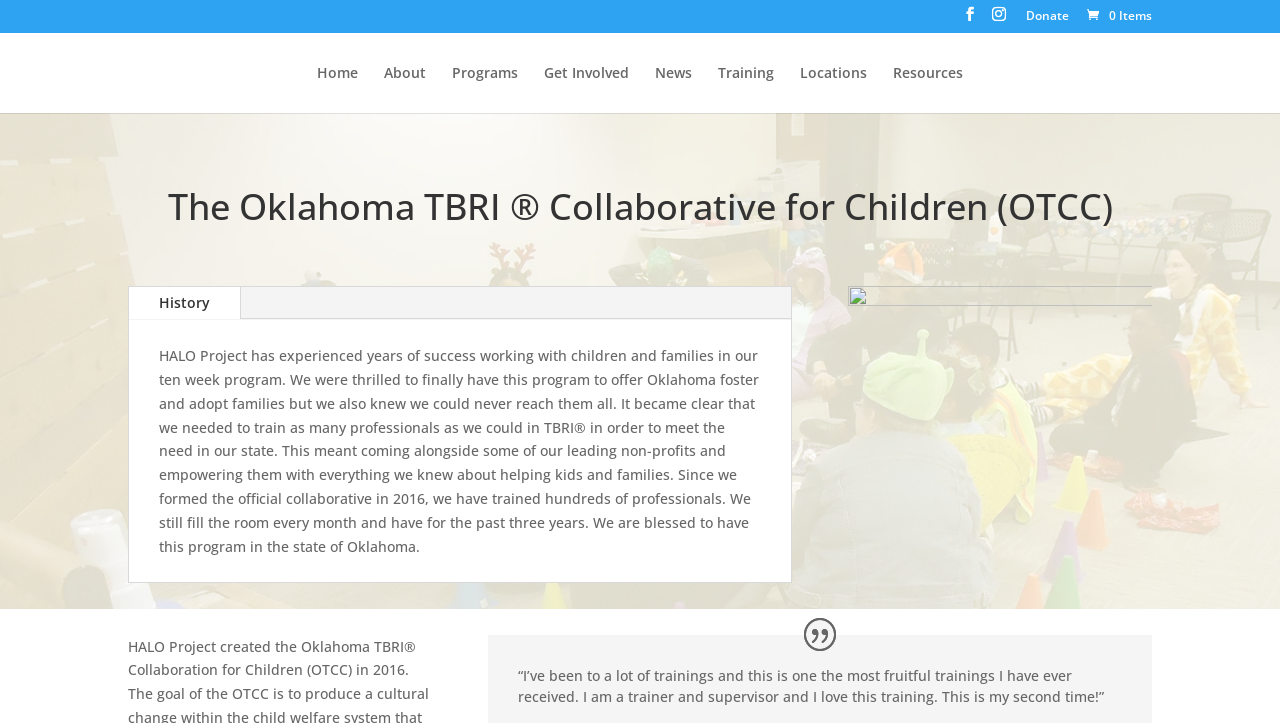Provide the bounding box coordinates, formatted as (top-left x, top-left y, bottom-right x, bottom-right y), with all values being floating point numbers between 0 and 1. Identify the bounding box of the UI element that matches the description: NO LA PELES! in English

None